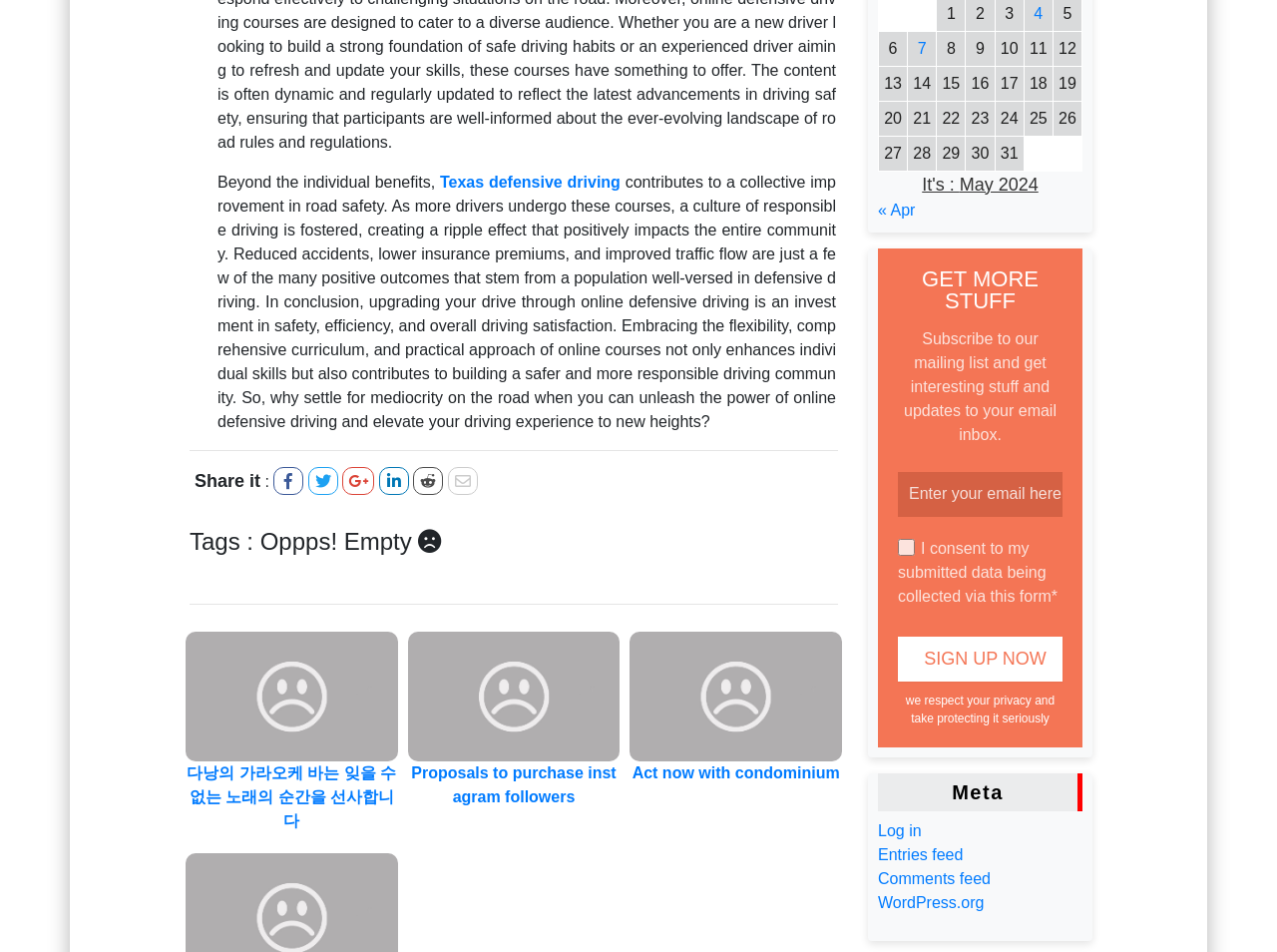Could you find the bounding box coordinates of the clickable area to complete this instruction: "Share it"?

[0.152, 0.495, 0.204, 0.516]